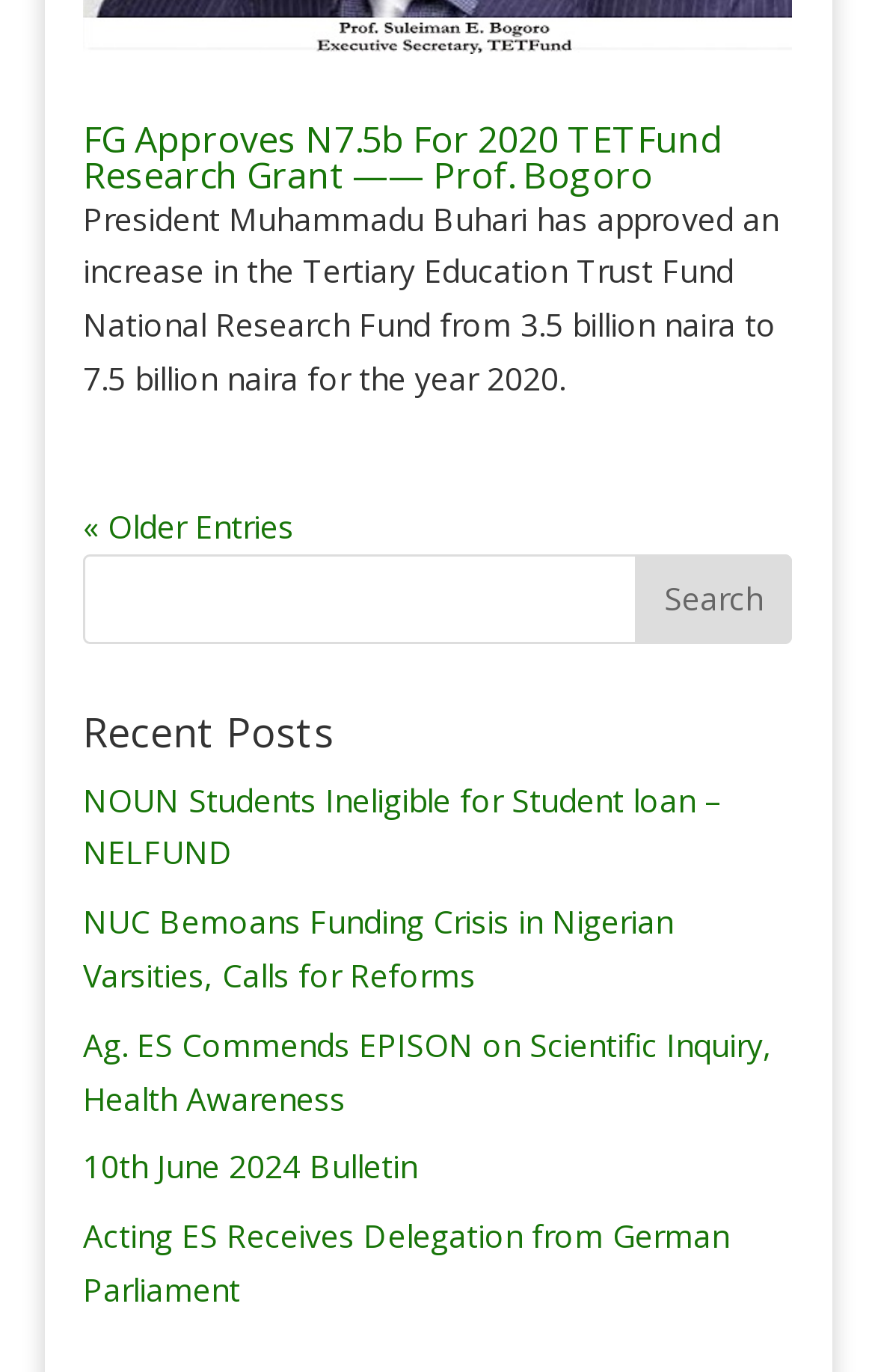Who approved the increase in TETFund research grant?
Provide a short answer using one word or a brief phrase based on the image.

President Muhammadu Buhari